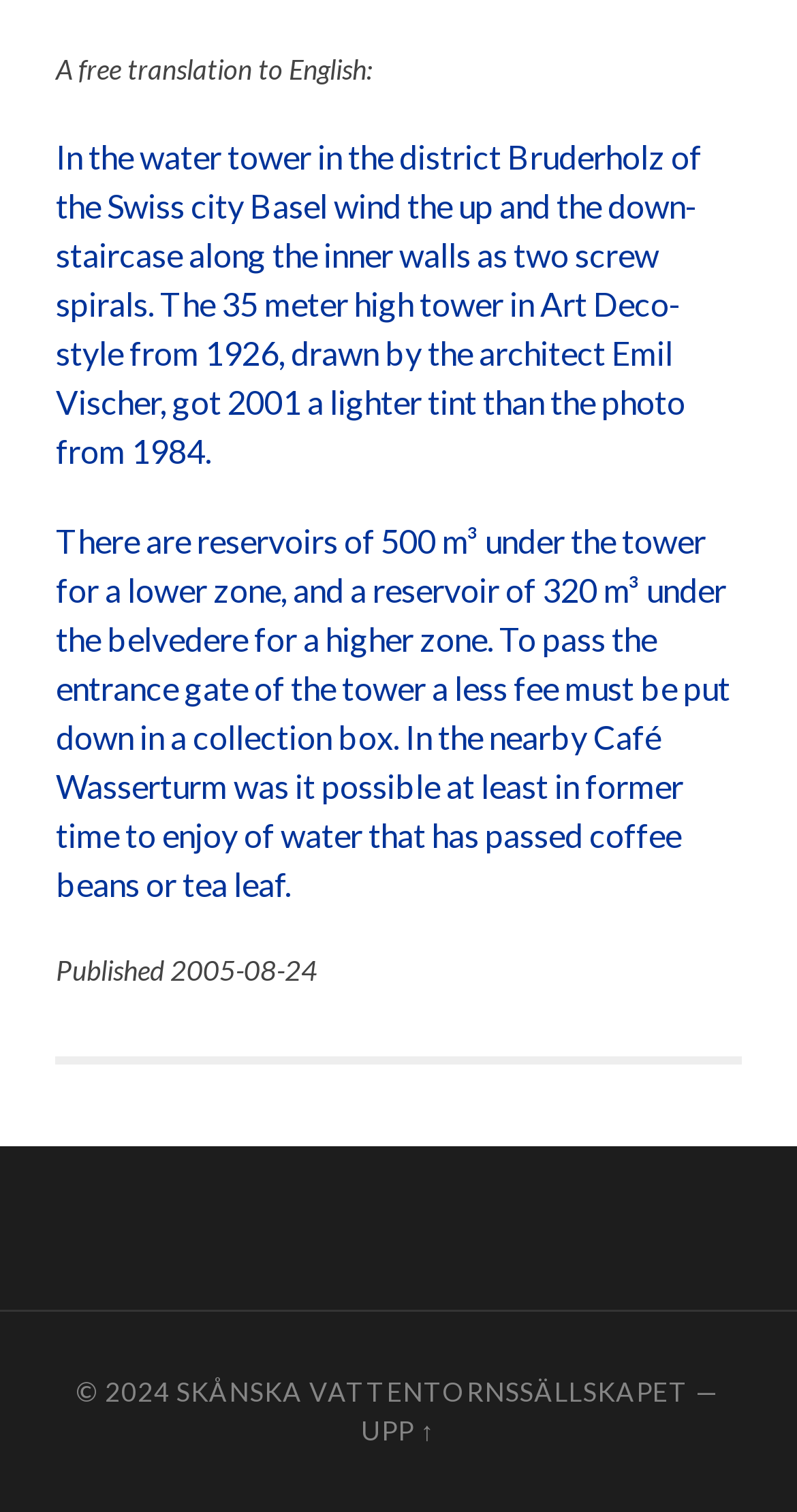What is the year of publication?
Using the image, provide a concise answer in one word or a short phrase.

2005-08-24